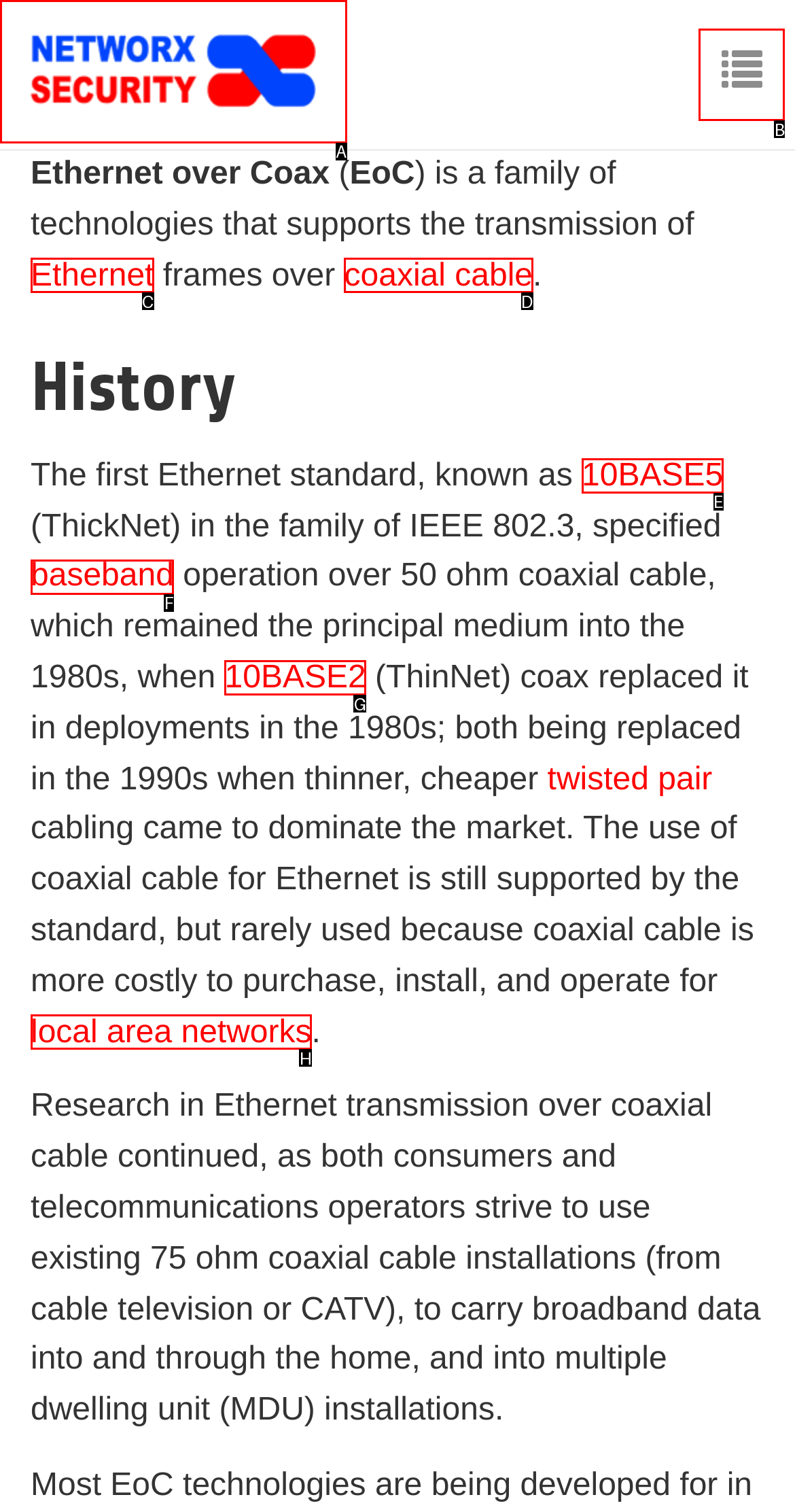Choose the HTML element you need to click to achieve the following task: Click the toggle navigation button
Respond with the letter of the selected option from the given choices directly.

B